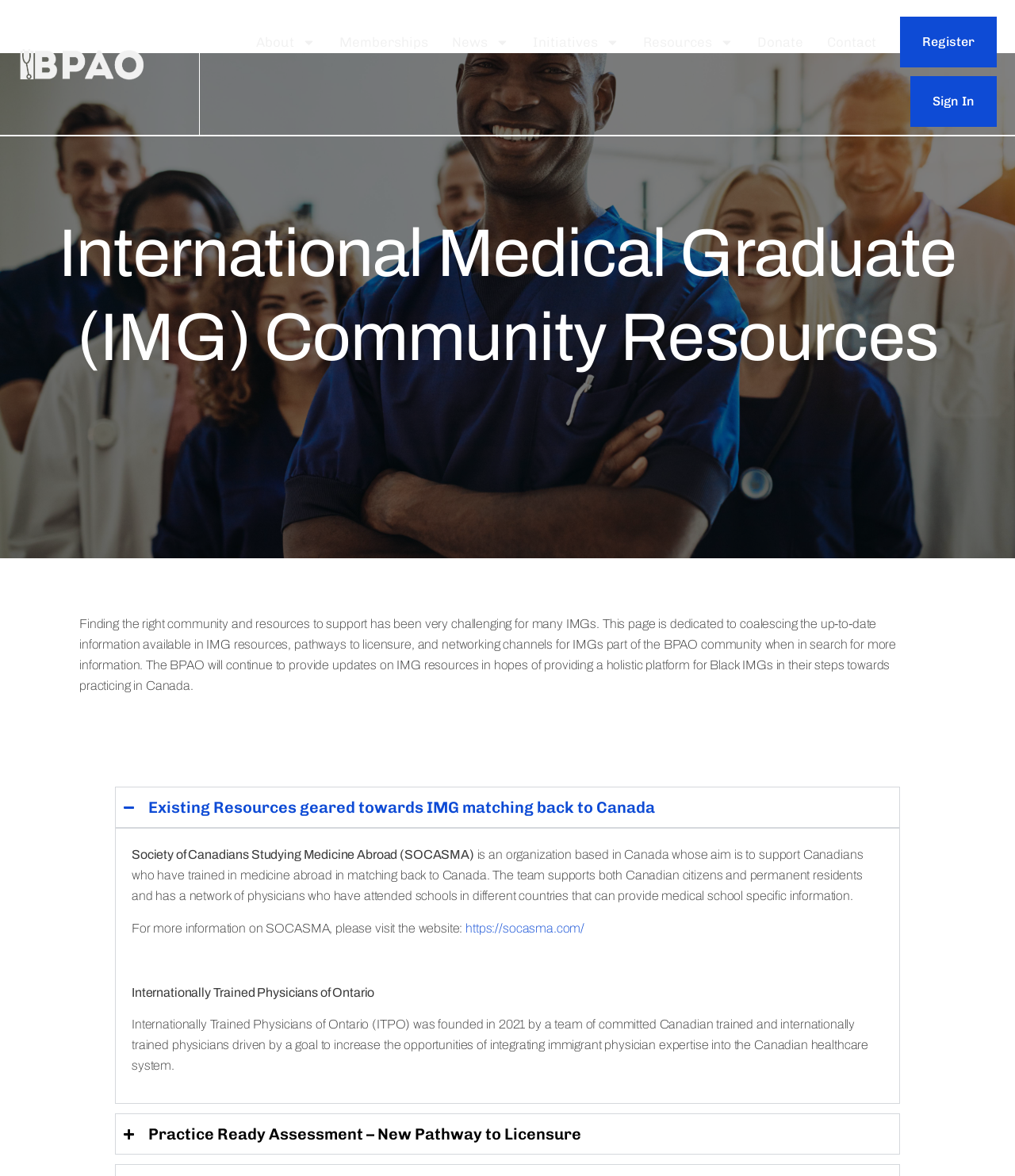Identify the bounding box for the UI element that is described as follows: "Initiatives".

[0.525, 0.007, 0.61, 0.065]